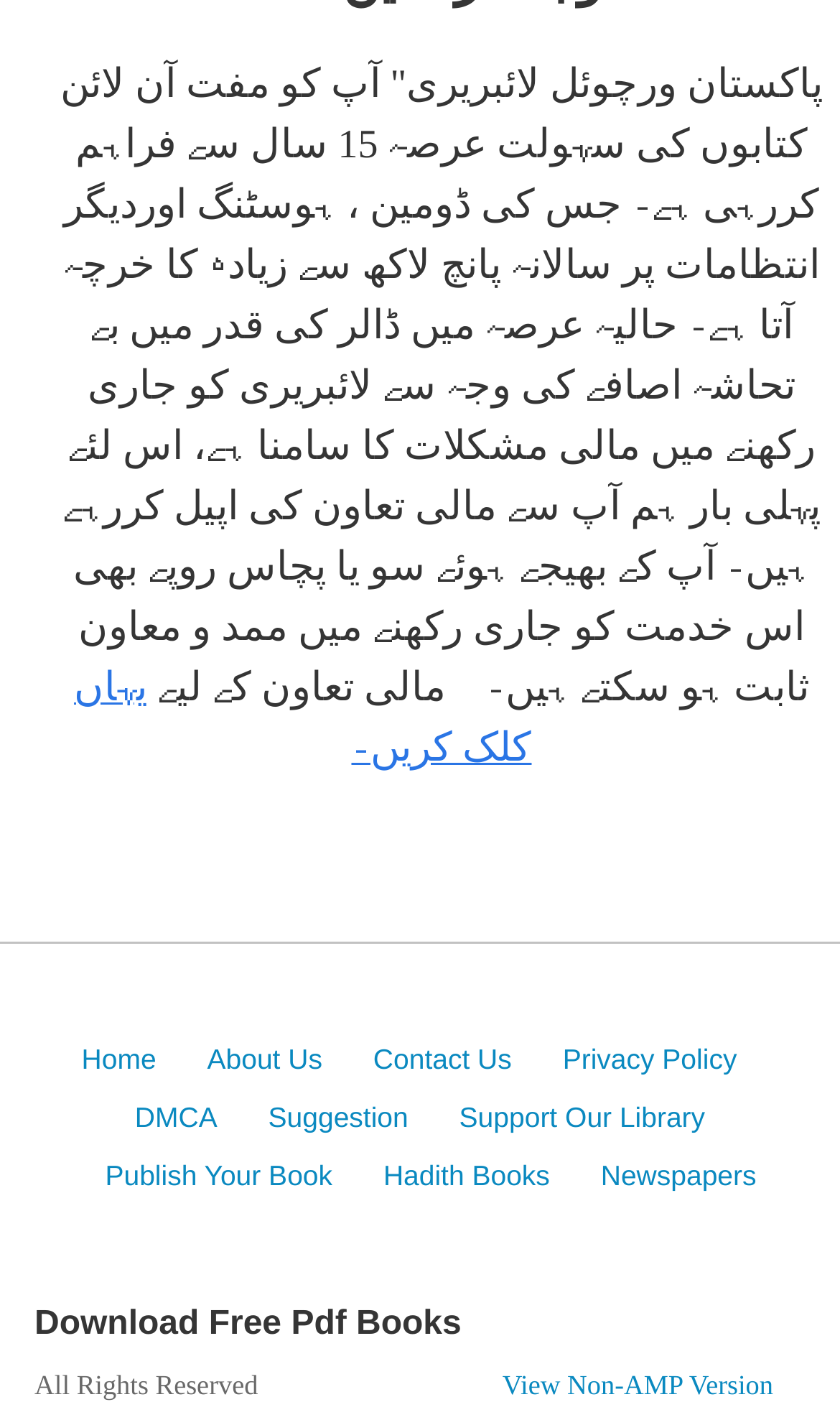Please find the bounding box coordinates of the element that needs to be clicked to perform the following instruction: "Read Founder's Articles". The bounding box coordinates should be four float numbers between 0 and 1, represented as [left, top, right, bottom].

None